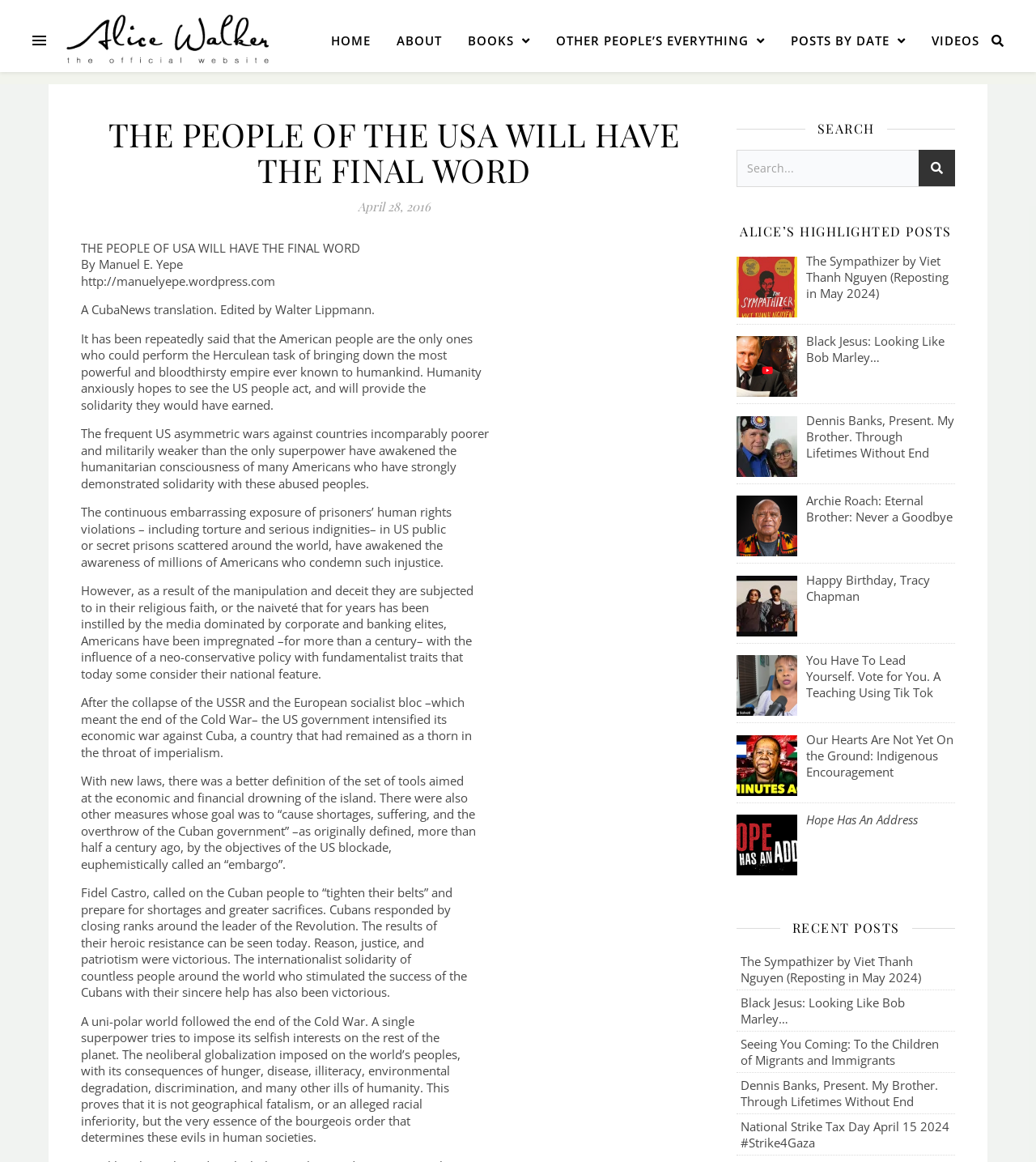Locate the bounding box of the UI element described in the following text: "About".

[0.37, 0.01, 0.439, 0.059]